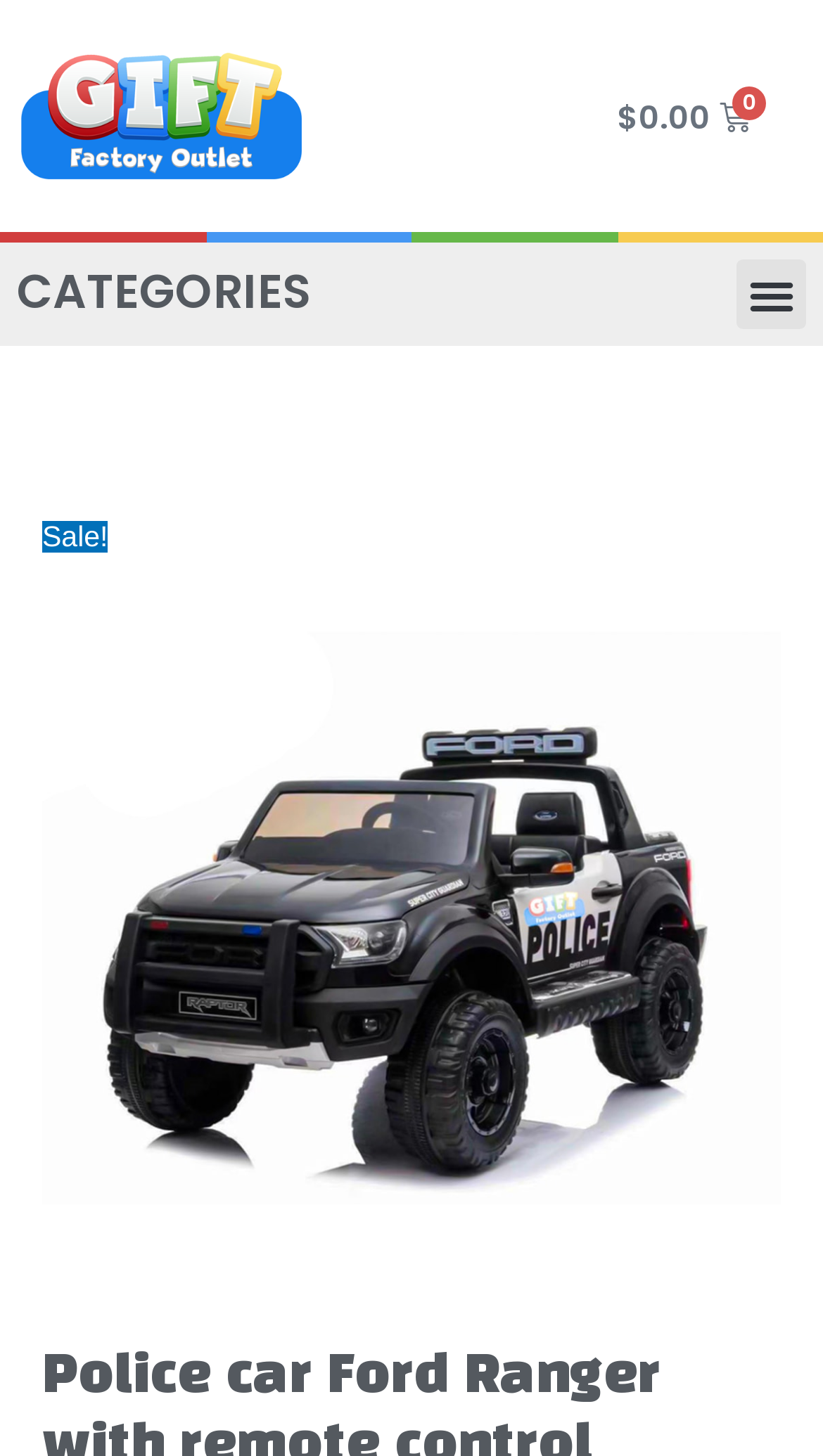Is the product on sale?
Provide a detailed answer to the question using information from the image.

I found a 'Sale!' text on the webpage, which suggests that the product is currently on sale.